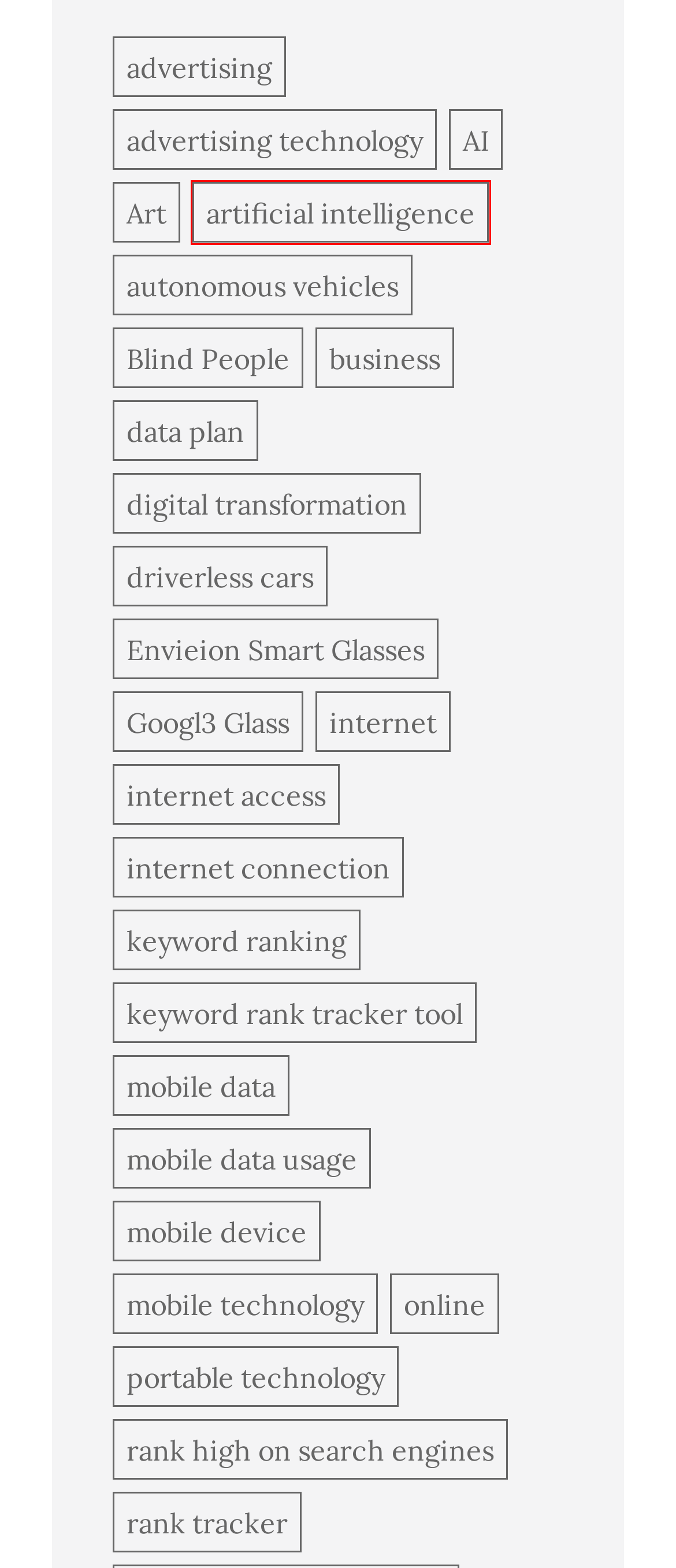Observe the screenshot of a webpage with a red bounding box around an element. Identify the webpage description that best fits the new page after the element inside the bounding box is clicked. The candidates are:
A. mobile device – Brugbart
B. Blind People – Brugbart
C. mobile data usage – Brugbart
D. Googl3 Glass – Brugbart
E. advertising technology – Brugbart
F. artificial intelligence – Brugbart
G. advertising – Brugbart
H. keyword rank tracker tool – Brugbart

F